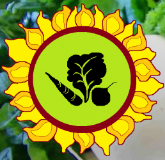Provide an extensive narrative of what is shown in the image.

The image features a vibrant logo for "Felicity Farm," designed with a sun-like circular motif. The central green circle showcases silhouettes of various vegetables, including a carrot, beet, and leafy green. Surrounding this circle is a radiating yellow sunburst, emphasizing the farm's focus on fresh produce. This logo is emblematic of the farm's commitment to providing high-quality vegetables and connecting with the community, as they prepare to attend the WS Community Farmers’ Market in Prince George, BC.